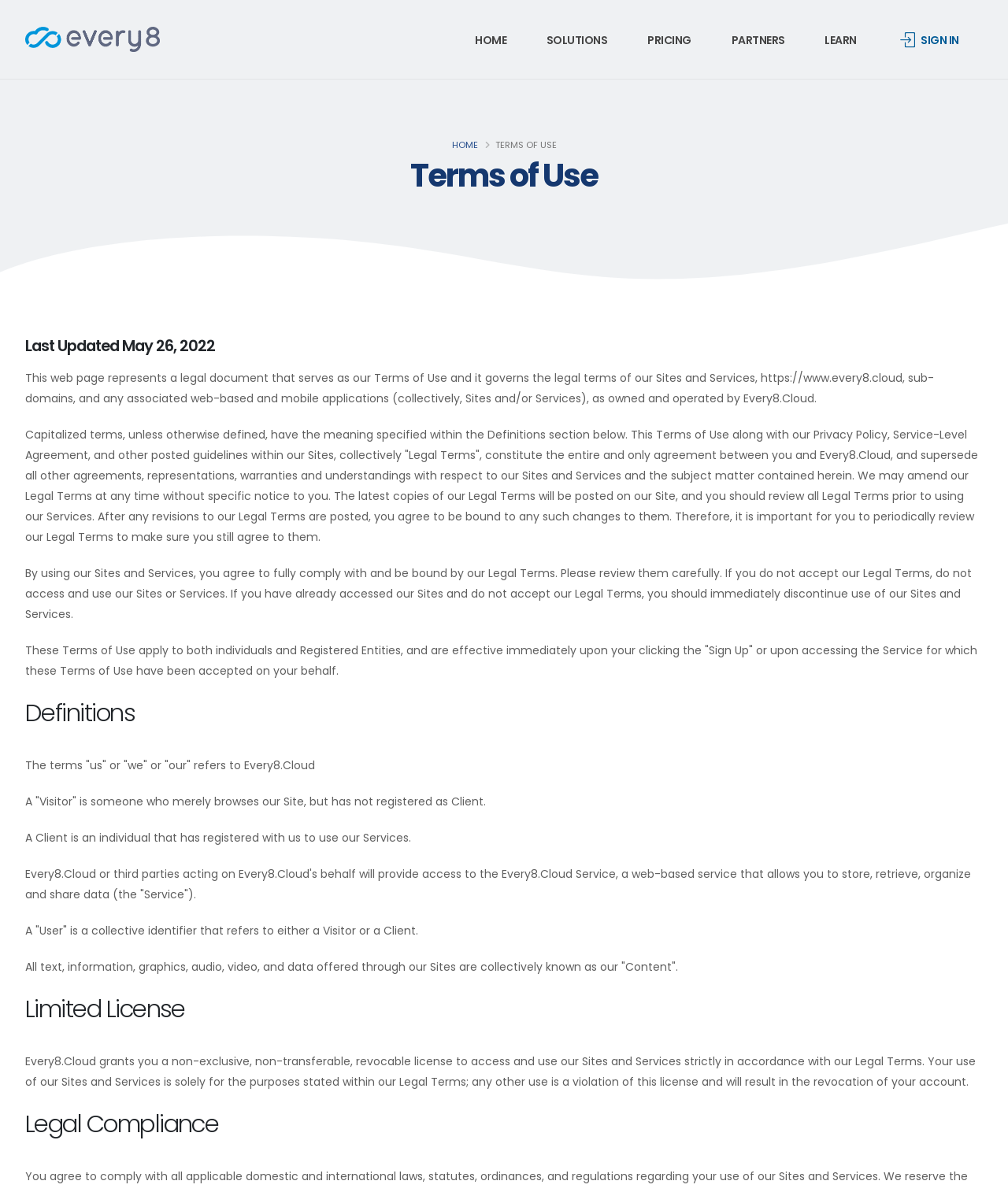What is the headline of the webpage?

Terms of Use